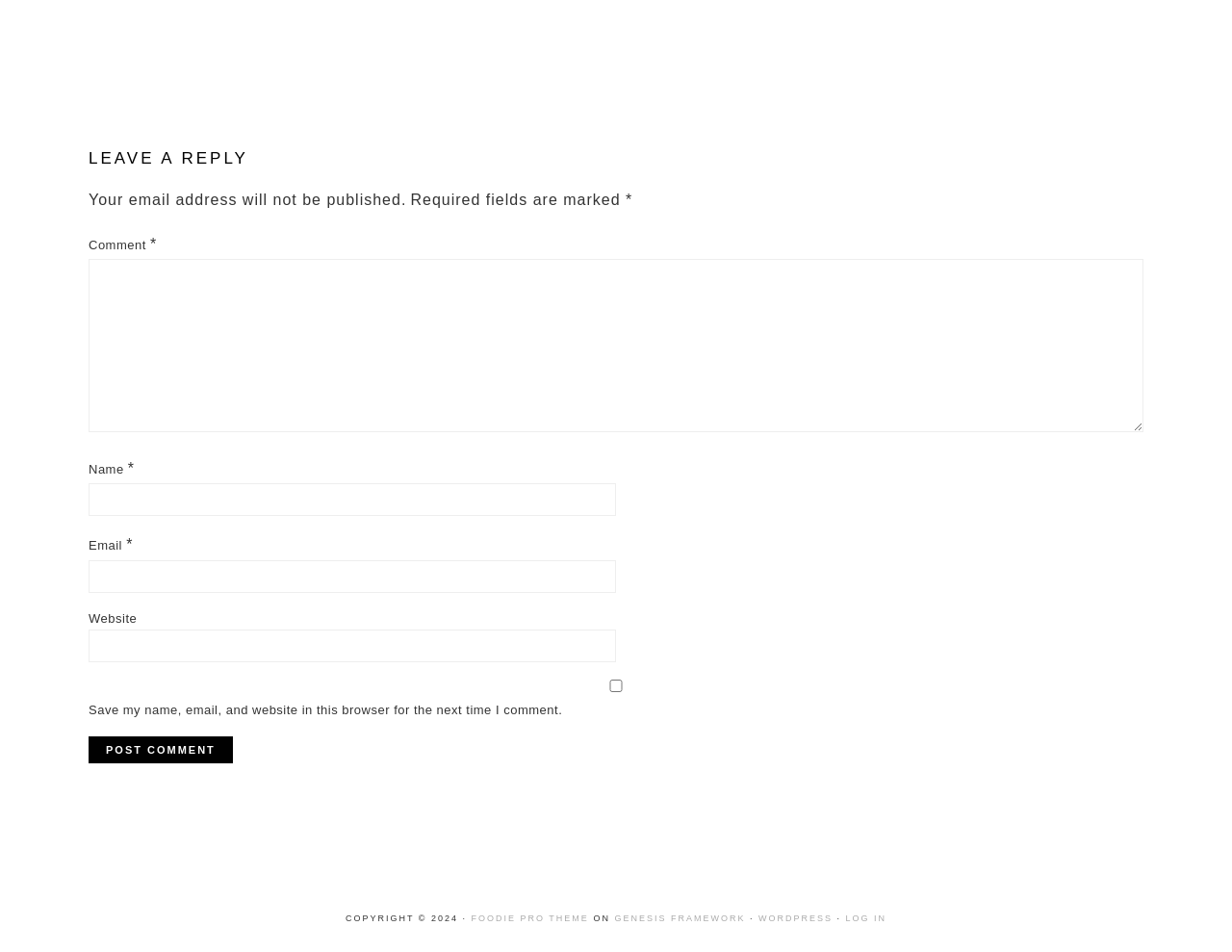Show the bounding box coordinates of the element that should be clicked to complete the task: "Enter a comment".

[0.072, 0.272, 0.928, 0.454]